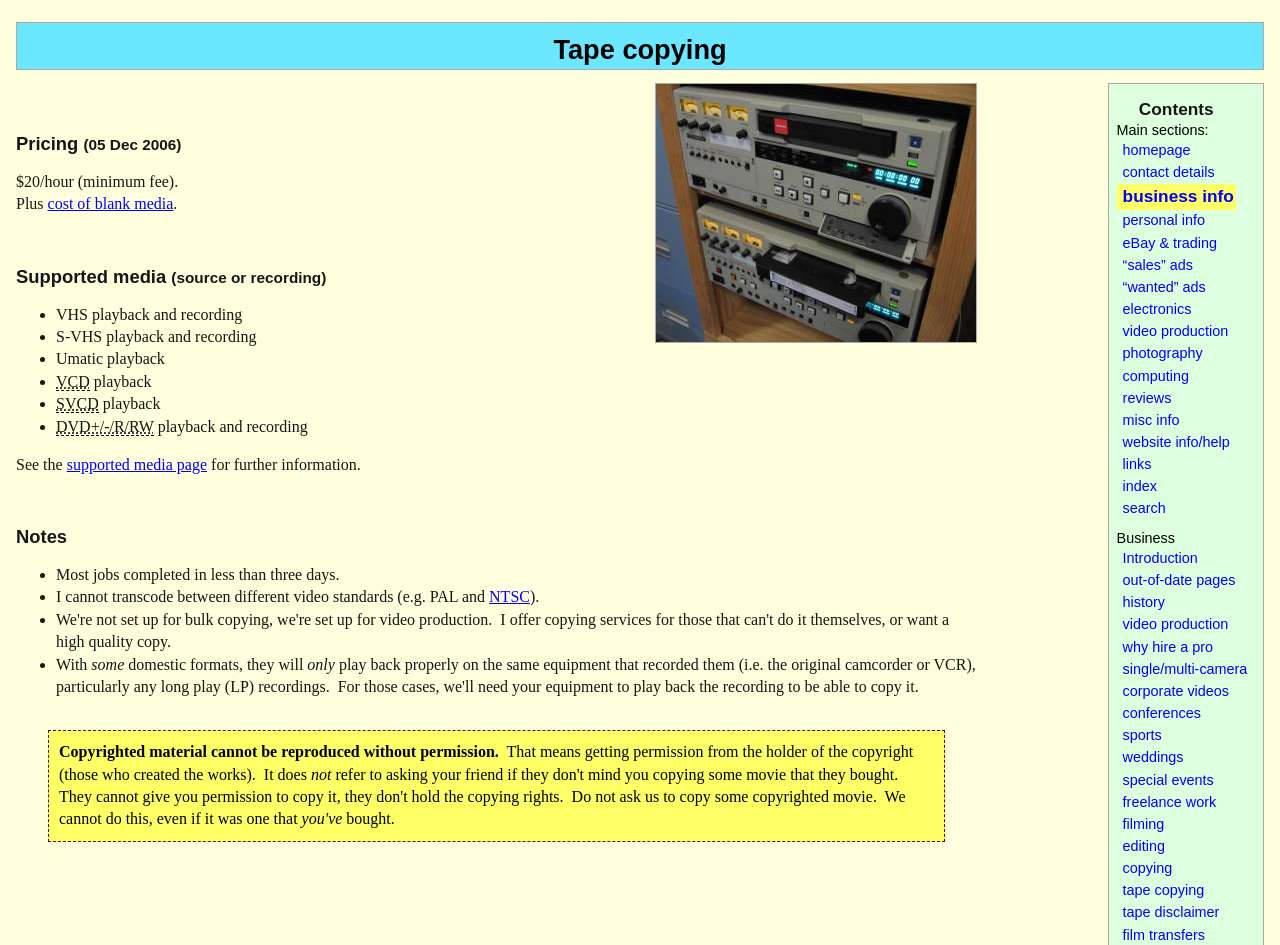Can you specify the bounding box coordinates for the region that should be clicked to fulfill this instruction: "Click on 'NTSC'".

[0.382, 0.623, 0.414, 0.641]